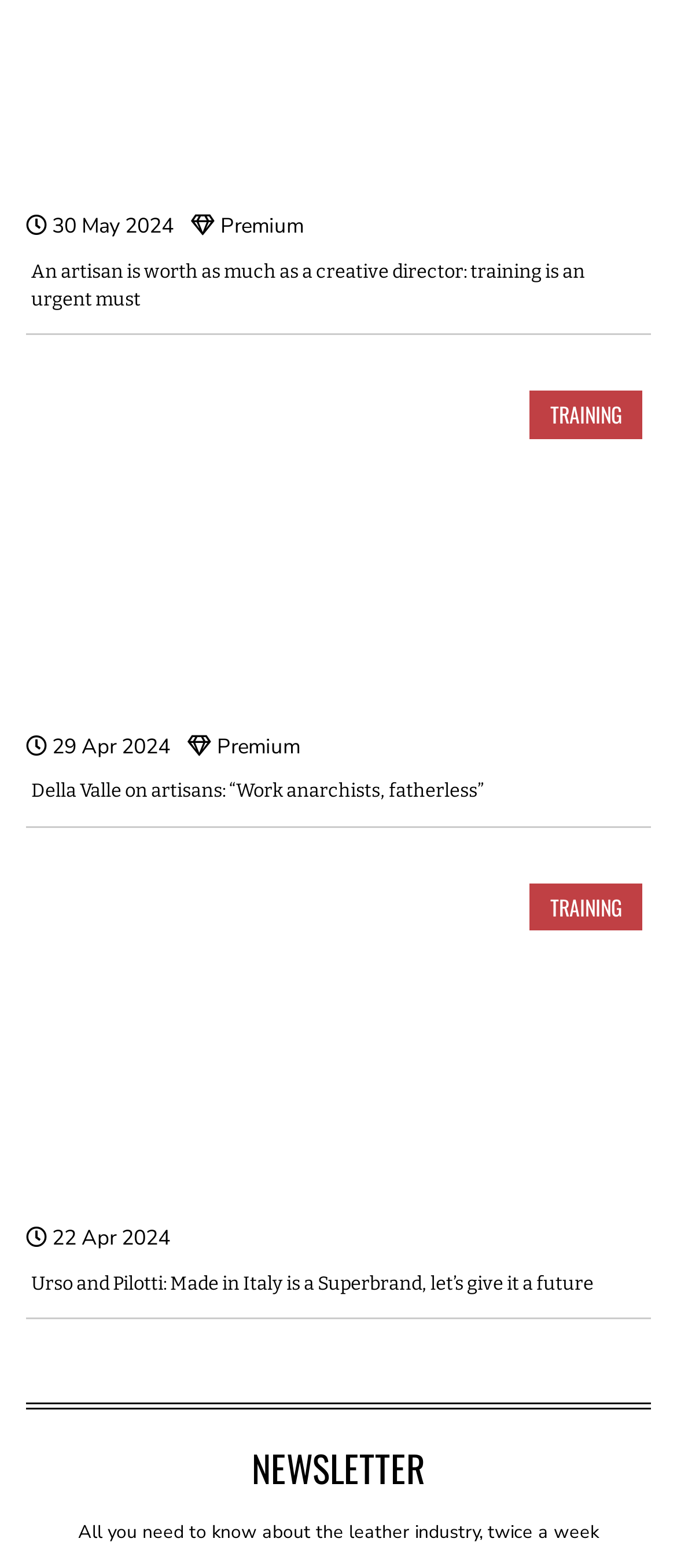Determine the bounding box coordinates of the clickable region to follow the instruction: "Click on Review".

None